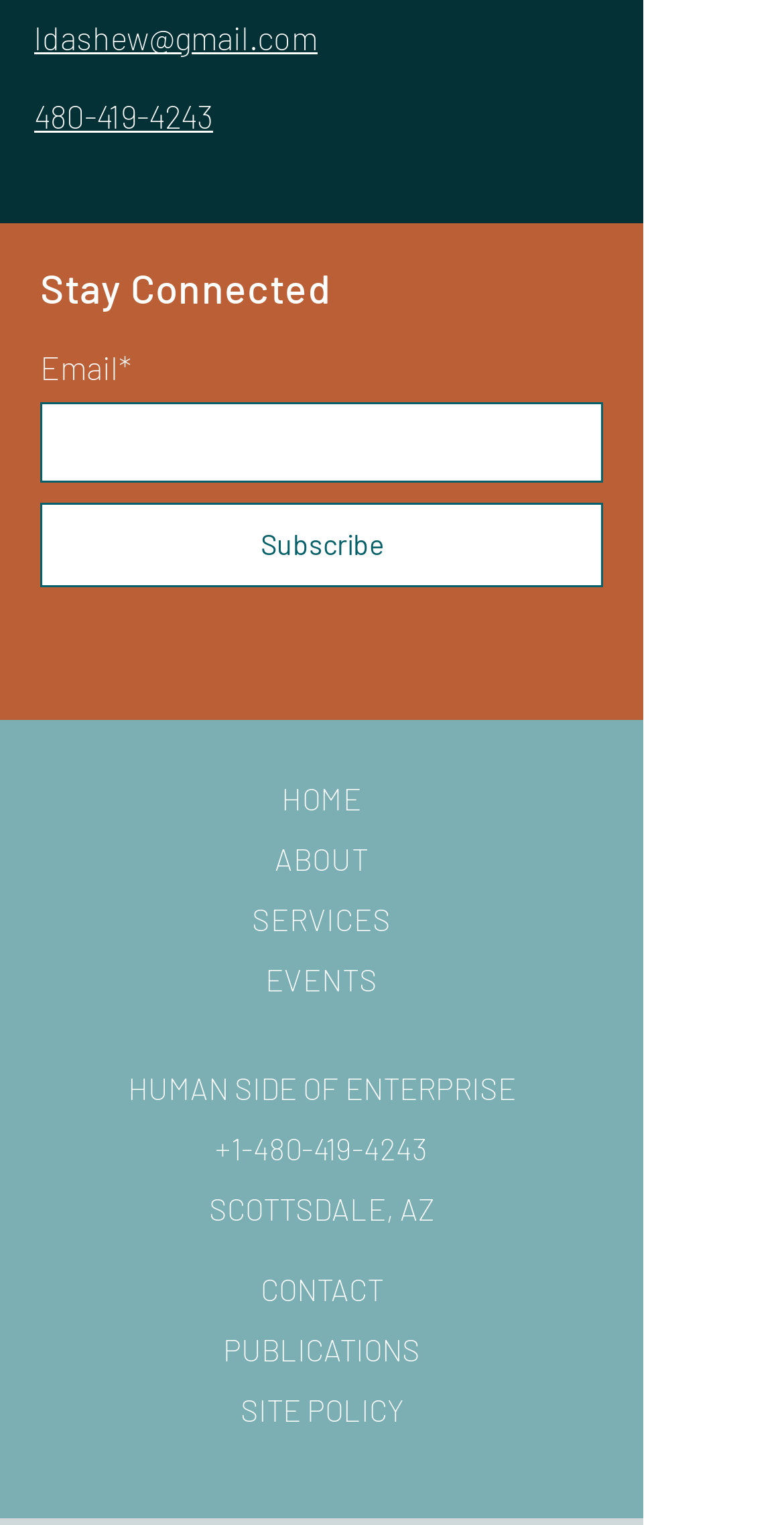Based on the image, please respond to the question with as much detail as possible:
What is the location mentioned on the webpage?

The location 'Scottsdale, AZ' is listed as a static text on the webpage, which suggests that it is the physical location of the entity represented by the webpage.